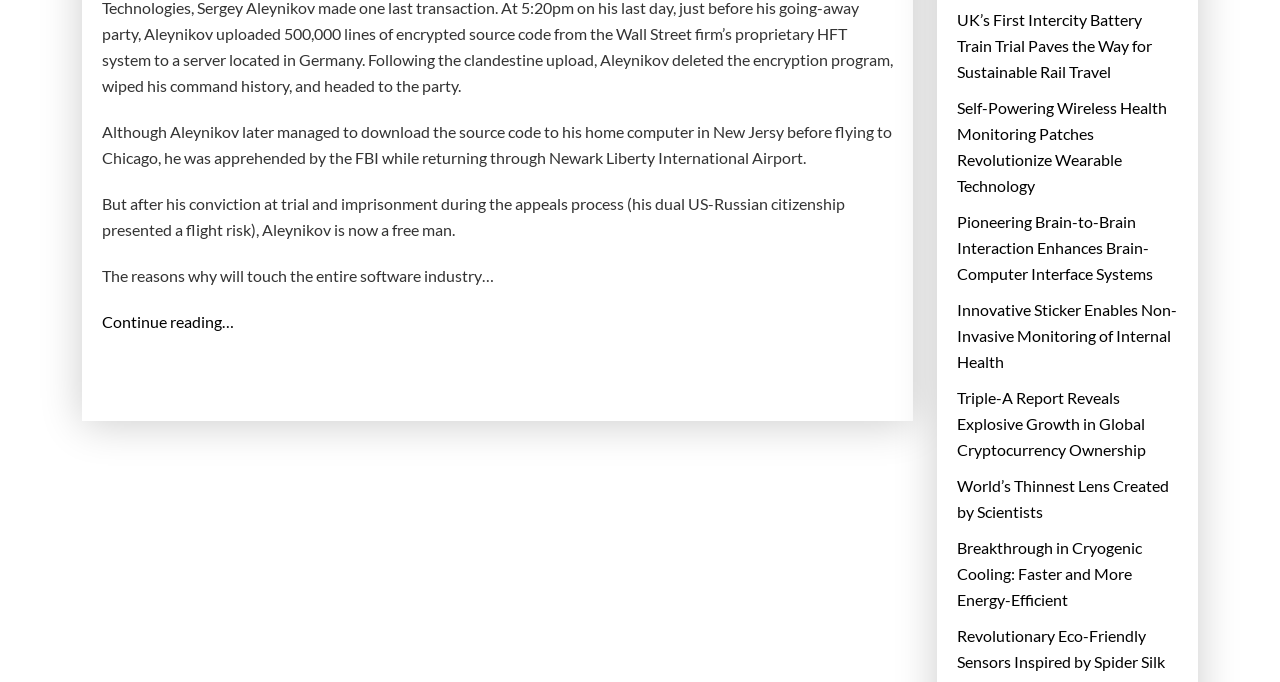Pinpoint the bounding box coordinates of the element you need to click to execute the following instruction: "Read the article about Goldman Sachs code-theft conviction". The bounding box should be represented by four float numbers between 0 and 1, in the format [left, top, right, bottom].

[0.08, 0.453, 0.698, 0.491]